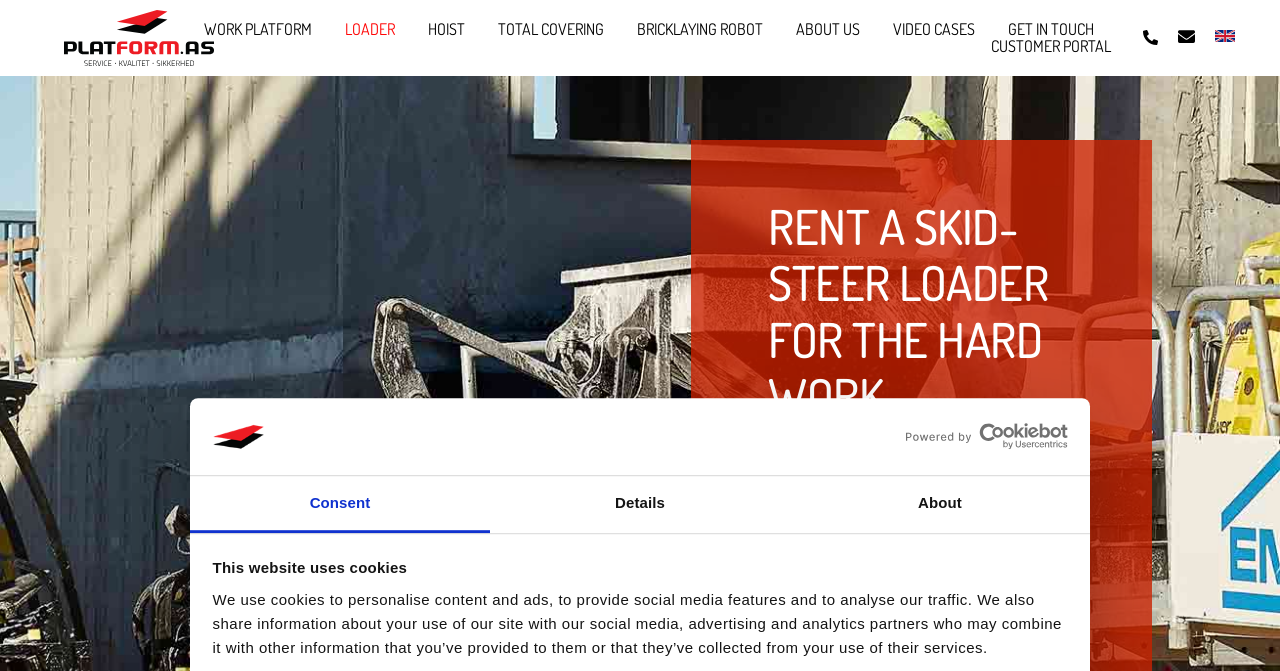Locate the bounding box coordinates of the area where you should click to accomplish the instruction: "Click the GET IN TOUCH link".

[0.788, 0.031, 0.855, 0.057]